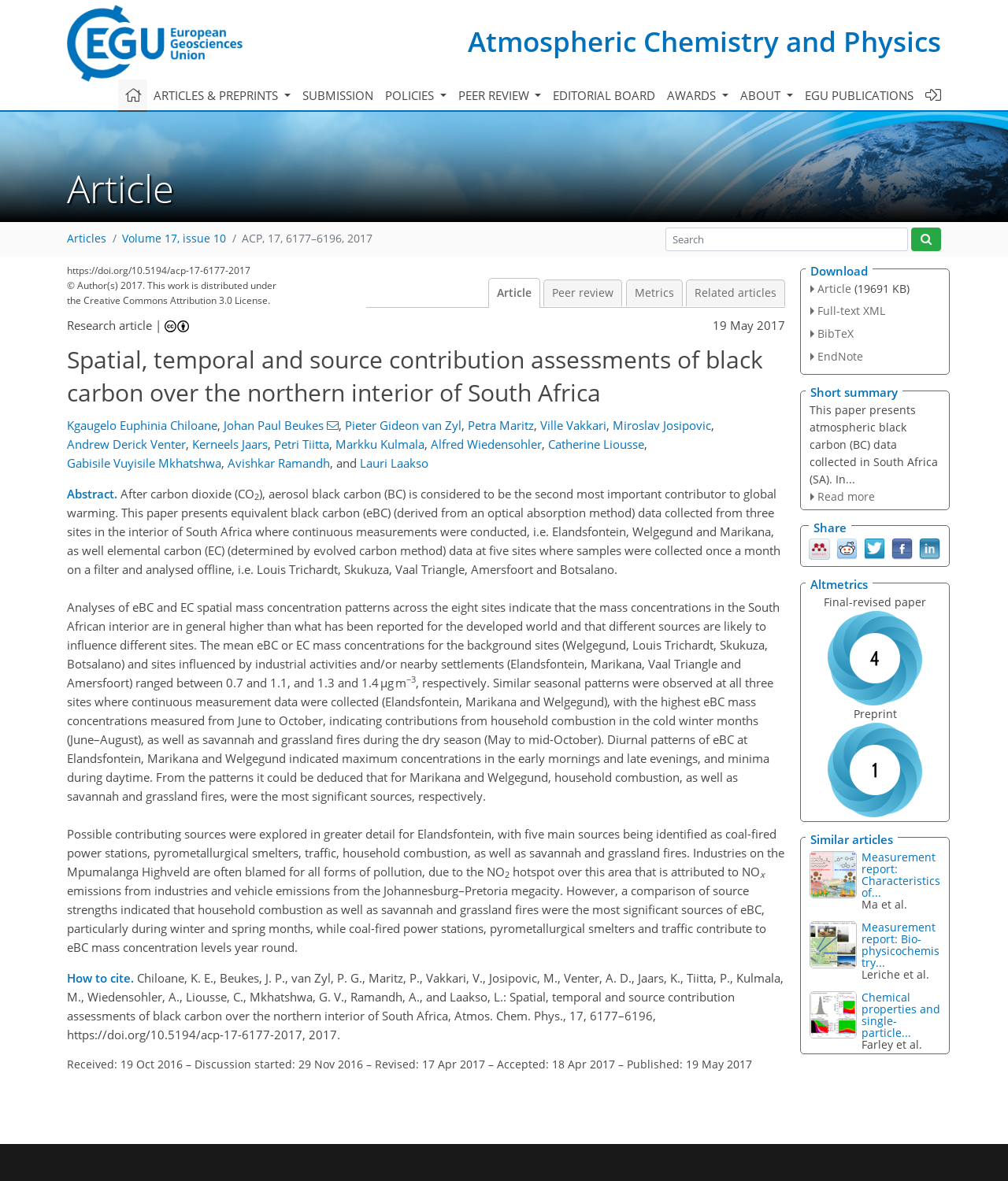What is the journal name of the article?
Please respond to the question with as much detail as possible.

The journal name of the article can be found at the top of the page, which states 'Atmospheric Chemistry and Physics'.